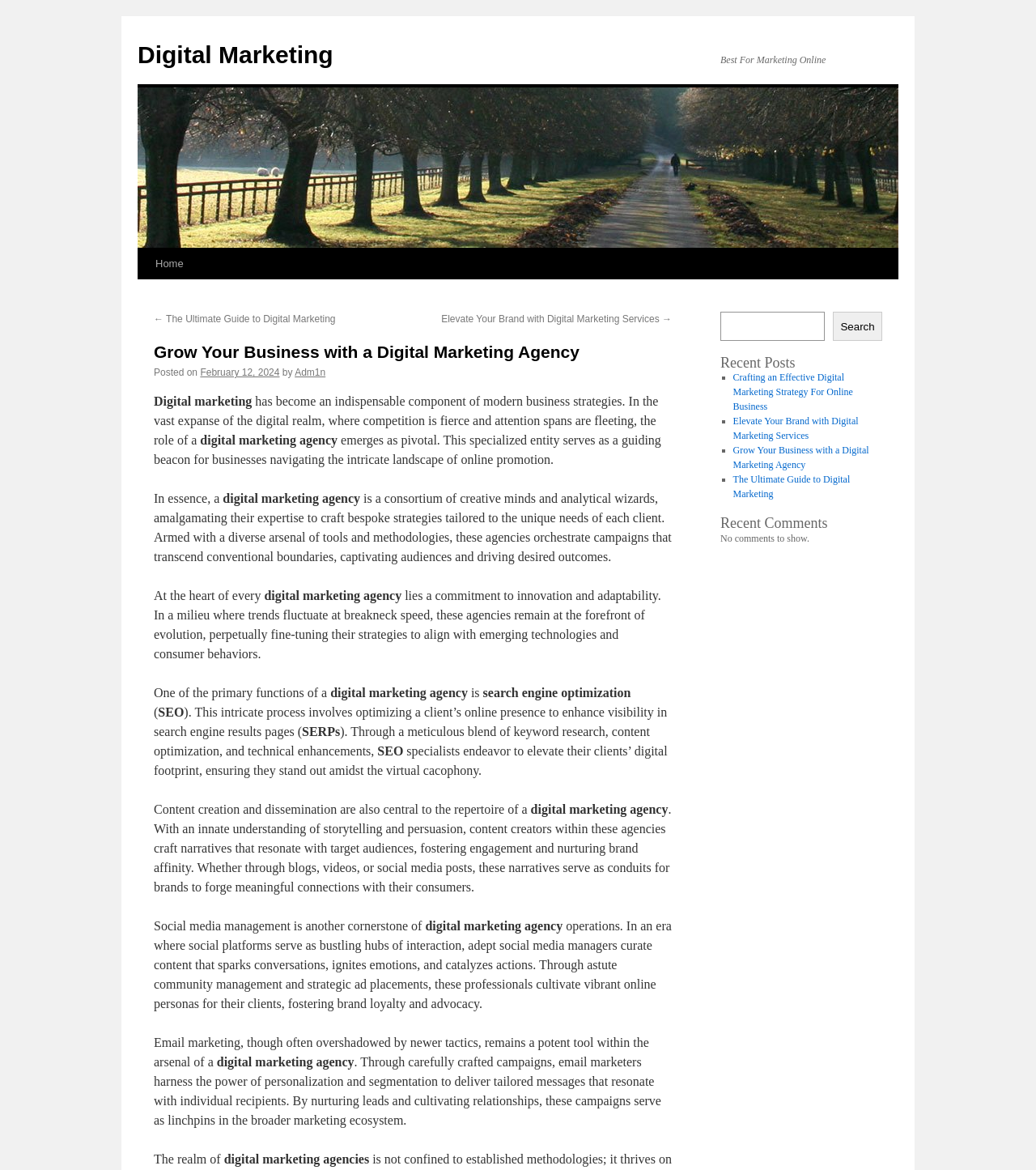Illustrate the webpage thoroughly, mentioning all important details.

This webpage is about digital marketing, with a focus on the role of digital marketing agencies in modern business strategies. At the top, there is a prominent link to "Digital Marketing" and an image with the same title. Below this, there is a link to "Skip to content" and a navigation menu with links to "Home" and other pages.

The main content of the page is divided into sections, with headings and paragraphs of text. The first section has a heading "Grow Your Business with a Digital Marketing Agency" and discusses the importance of digital marketing in today's competitive online environment. The text explains that a digital marketing agency serves as a guiding beacon for businesses, helping them navigate the complex landscape of online promotion.

The next section discusses the role of a digital marketing agency, which involves a commitment to innovation and adaptability. The agency remains at the forefront of evolution, fine-tuning its strategies to align with emerging technologies and consumer behaviors.

The page also covers various aspects of digital marketing, including search engine optimization (SEO), content creation and dissemination, social media management, and email marketing. Each of these sections provides a detailed explanation of the process and its importance in a digital marketing strategy.

On the right side of the page, there is a complementary section with a search box and a button labeled "Search". Below this, there is a heading "Recent Posts" with a list of links to recent articles, including "Crafting an Effective Digital Marketing Strategy For Online Business" and "Elevate Your Brand with Digital Marketing Services". Further down, there is a heading "Recent Comments" with a message indicating that there are no comments to show.

Overall, the webpage provides a comprehensive overview of digital marketing and the role of digital marketing agencies in helping businesses succeed in the online environment.